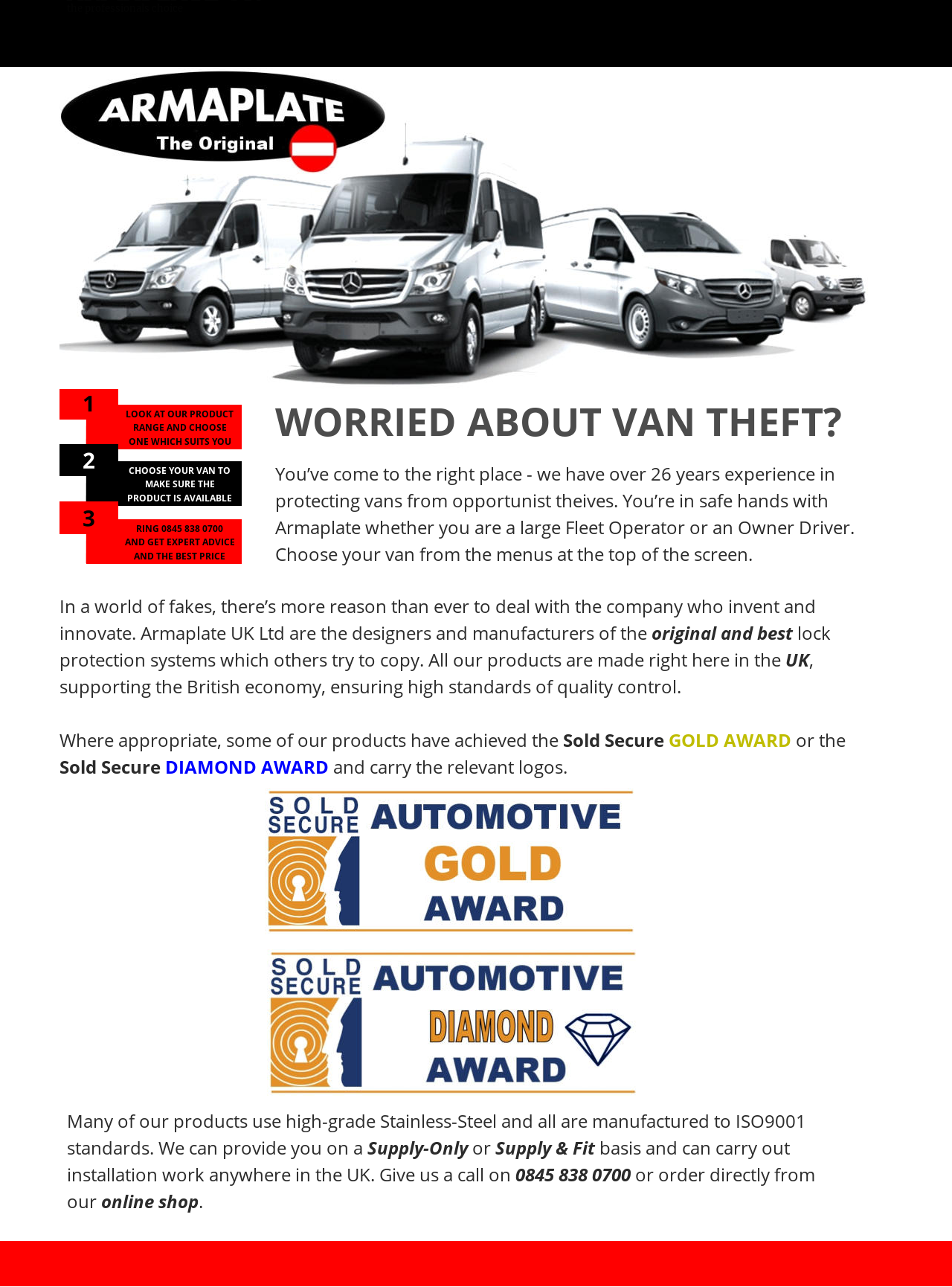Can you find the bounding box coordinates for the element that needs to be clicked to execute this instruction: "Get expert advice by calling the phone number"? The coordinates should be given as four float numbers between 0 and 1, i.e., [left, top, right, bottom].

[0.143, 0.406, 0.234, 0.416]